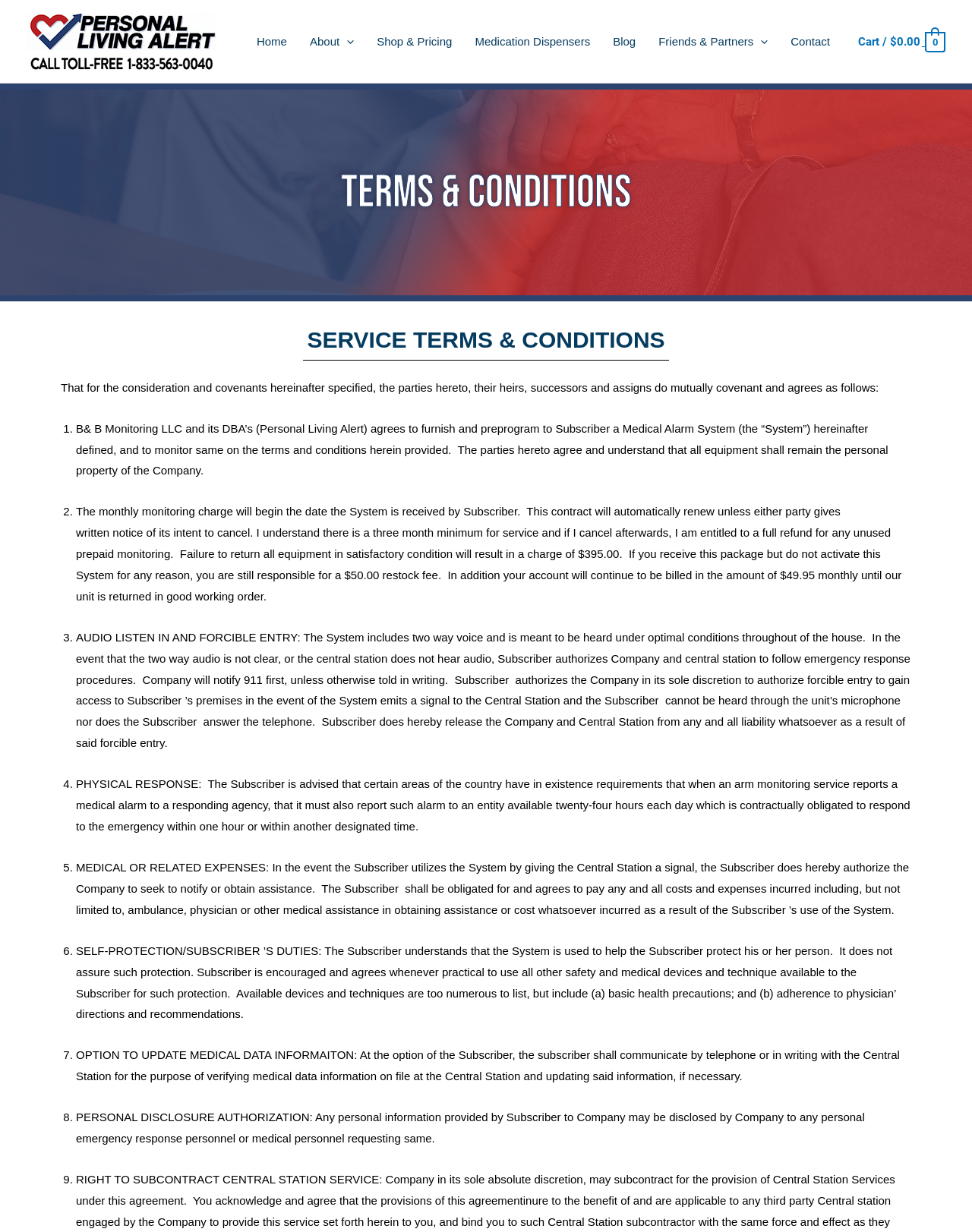Answer briefly with one word or phrase:
What is the purpose of the two-way voice in the system?

To be heard under optimal conditions